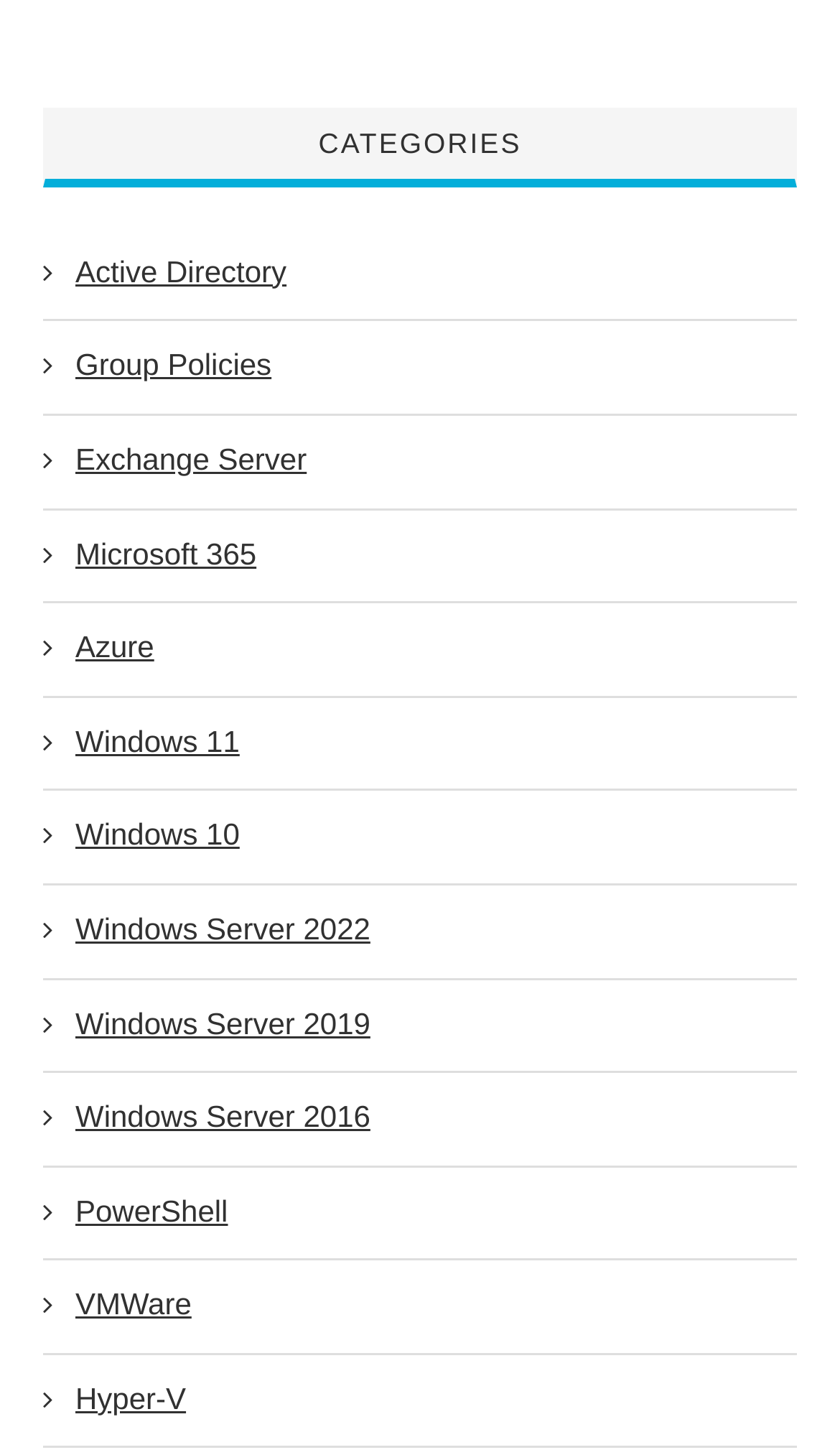How many links are listed under the 'CATEGORIES' heading? Please answer the question using a single word or phrase based on the image.

13